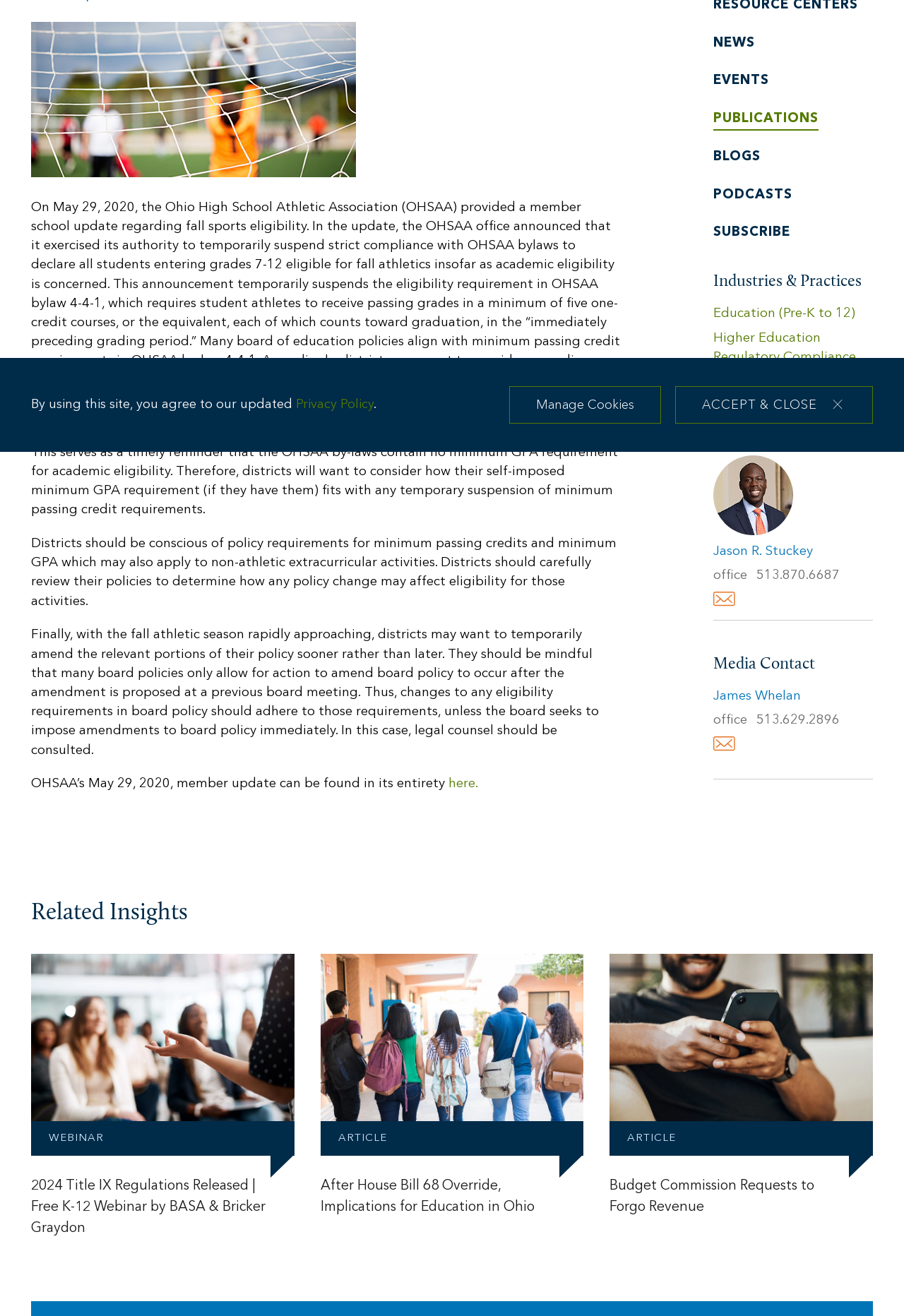Provide the bounding box coordinates, formatted as (top-left x, top-left y, bottom-right x, bottom-right y), with all values being floating point numbers between 0 and 1. Identify the bounding box of the UI element that matches the description: Accept & Close

[0.747, 0.294, 0.966, 0.322]